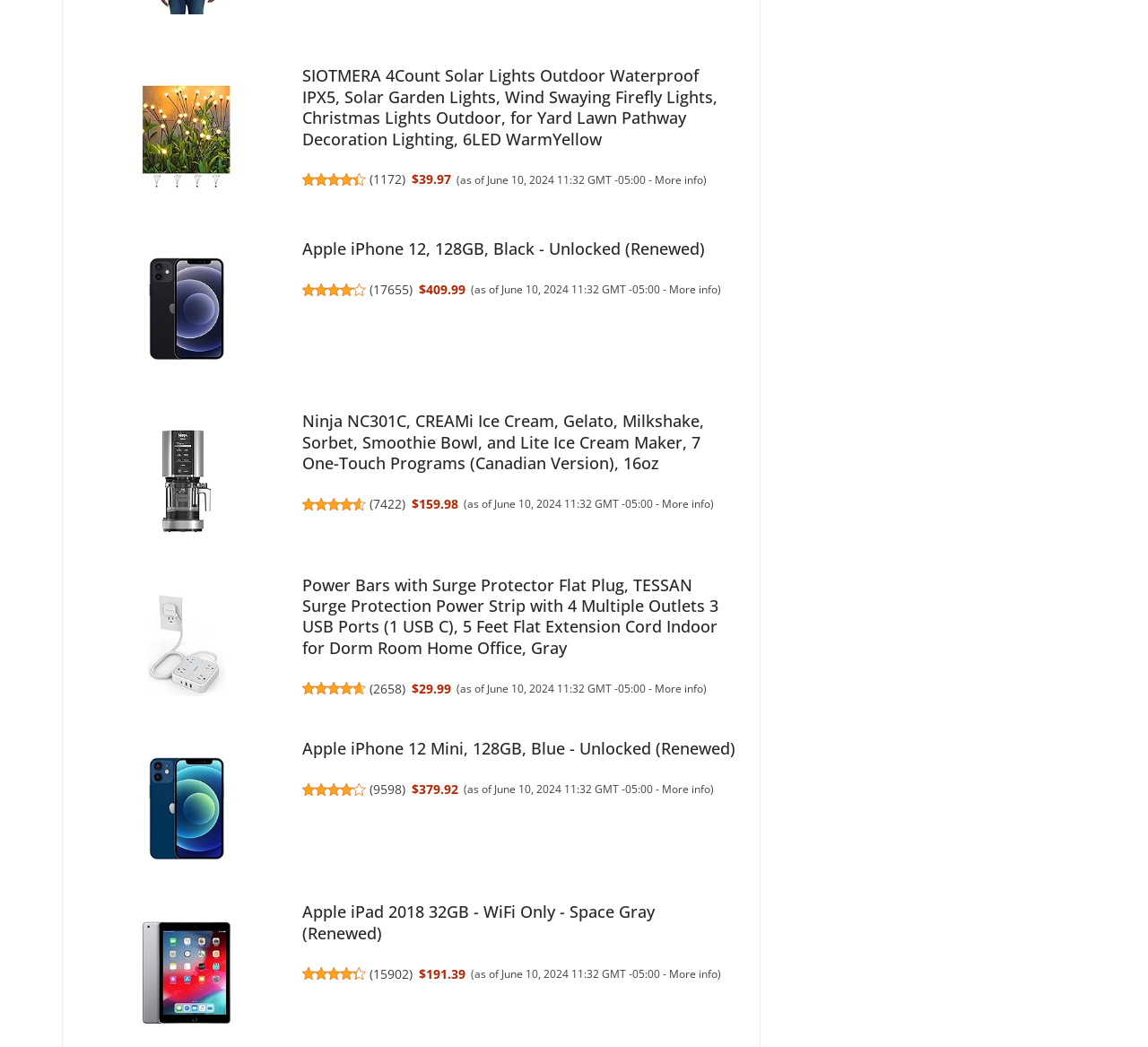Given the description of a UI element: "More info", identify the bounding box coordinates of the matching element in the webpage screenshot.

[0.566, 0.653, 0.609, 0.668]